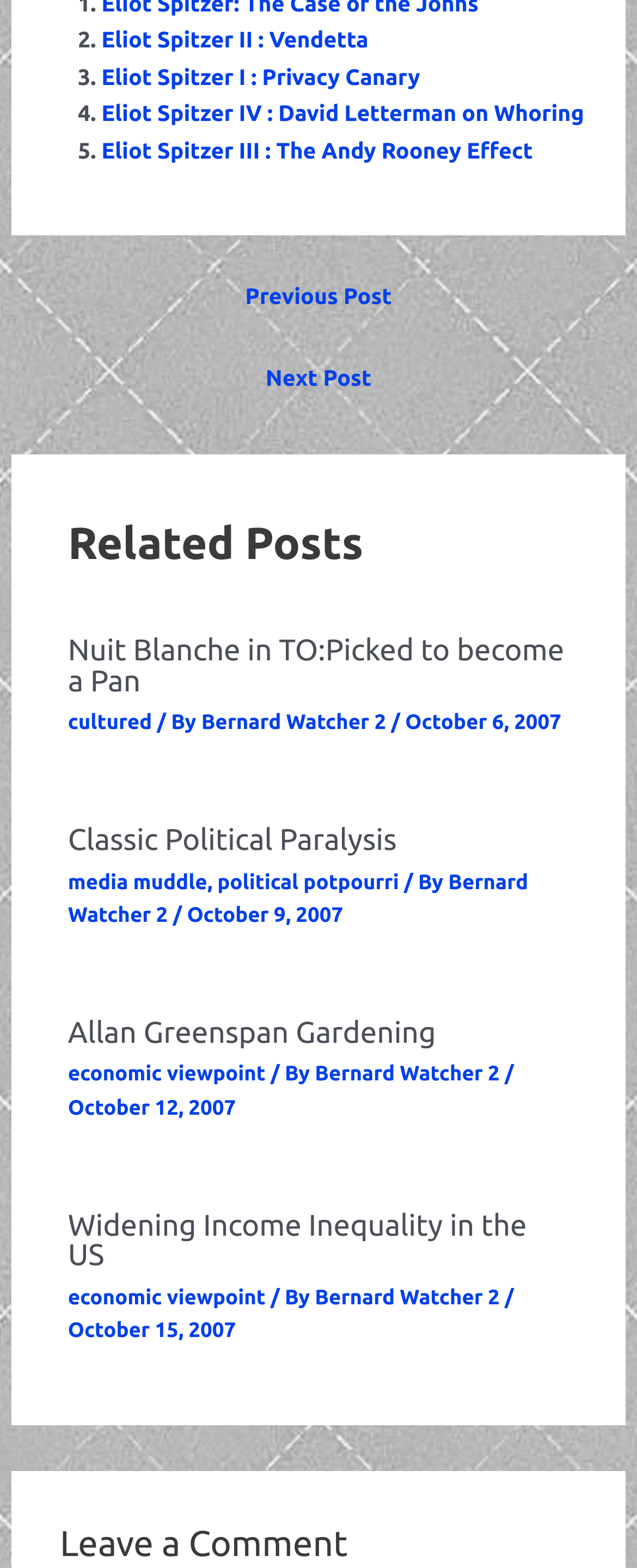Can you find the bounding box coordinates for the element to click on to achieve the instruction: "Go to 'Previous Post'"?

[0.043, 0.174, 0.957, 0.207]